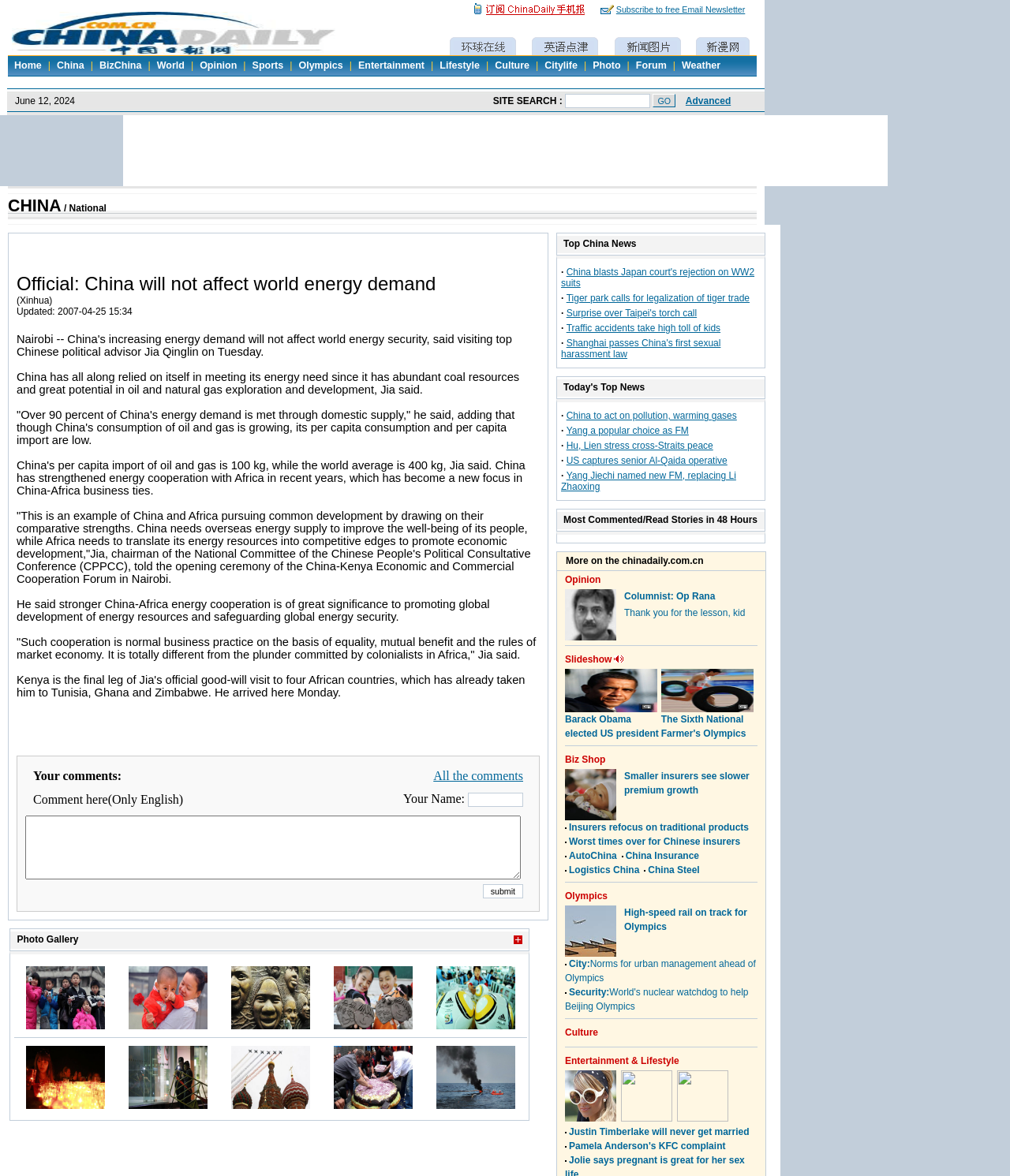Summarize the webpage with a detailed and informative caption.

The webpage is about a news article discussing China's energy demand and its impact on global energy security. At the top of the page, there is a navigation menu with links to various sections of the website, including Home, China, BizChina, World, Opinion, Sports, Olympics, Entertainment, Lifestyle, Culture, Citylife, Photo, Forum, and Weather.

Below the navigation menu, there is a section with a few images and a link to subscribe to a free email newsletter. On the left side of the page, there is a column with several links to other news articles, each accompanied by a small image.

The main content of the page is the news article, which is divided into several paragraphs. The article is about a statement made by Jia Qinglin, a top Chinese political advisor, who said that China's increasing energy demand will not affect world energy security. The article quotes Jia as saying that China has abundant coal resources and great potential in oil and natural gas exploration and development, and that over 90 percent of China's energy demand is met through domestic supply.

The article also mentions that Jia emphasized the importance of stronger China-Africa energy cooperation in promoting global development of energy resources and safeguarding global energy security. The article is accompanied by a few images and a table with some data.

At the bottom of the page, there are a few more links to other news articles and a section with some advertisements. Overall, the webpage is well-organized and easy to navigate, with a clear structure and a focus on the main news article.